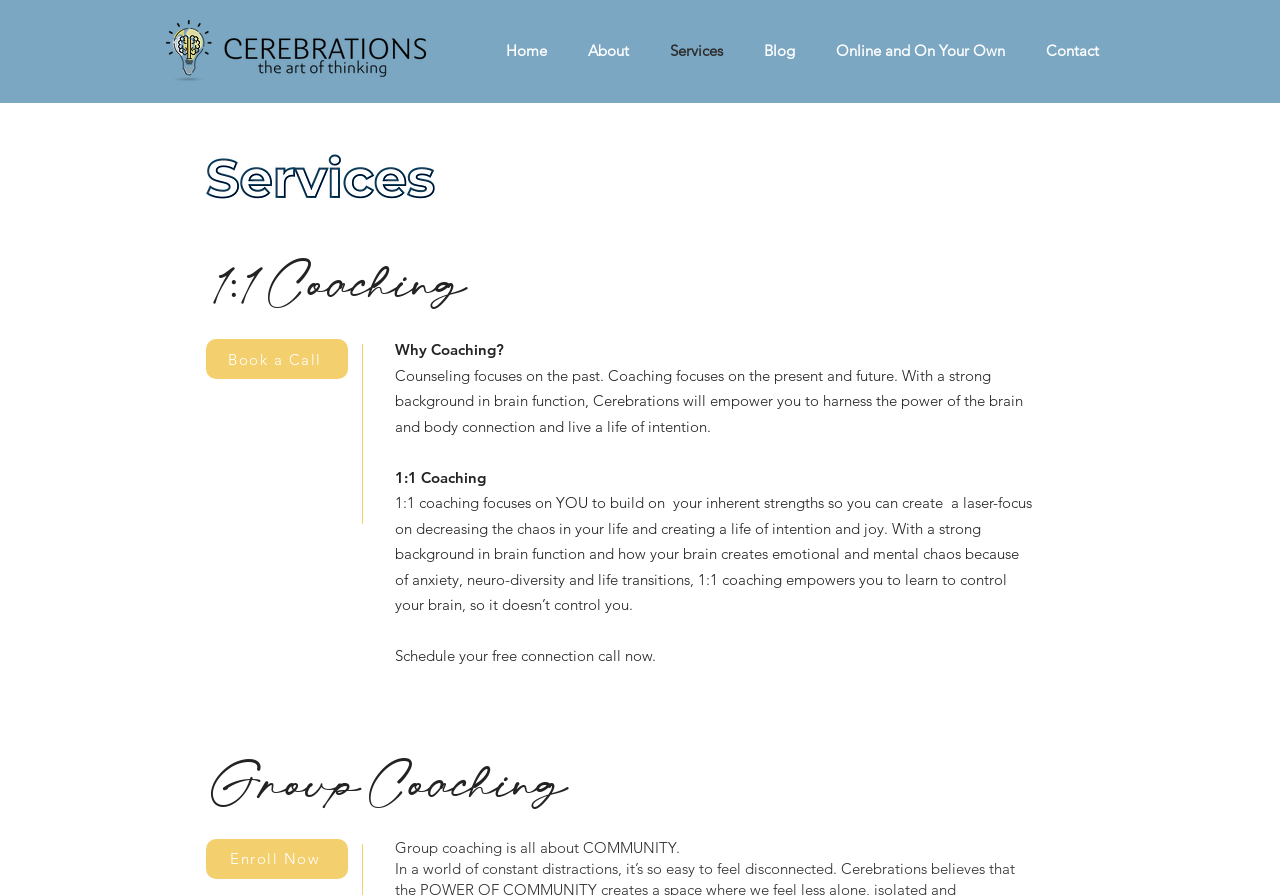Give a short answer using one word or phrase for the question:
What is the purpose of group coaching?

Community